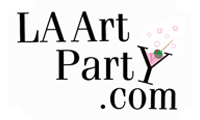Explain the content of the image in detail.

The image displays the logo of "LA Art Party," featuring stylish typography that emphasizes a lively and creative atmosphere. The name is presented in a bold, playful font with the letter "Y" playfully transformed into a cocktail glass adorned with a cherry, symbolizing the fusion of art and social celebration. The design reflects the vibrant arts scene in Los Angeles and suggests a dynamic community gathering around art and culture. The logo underscores the organization's dedication to supporting artistic endeavors since 2010.